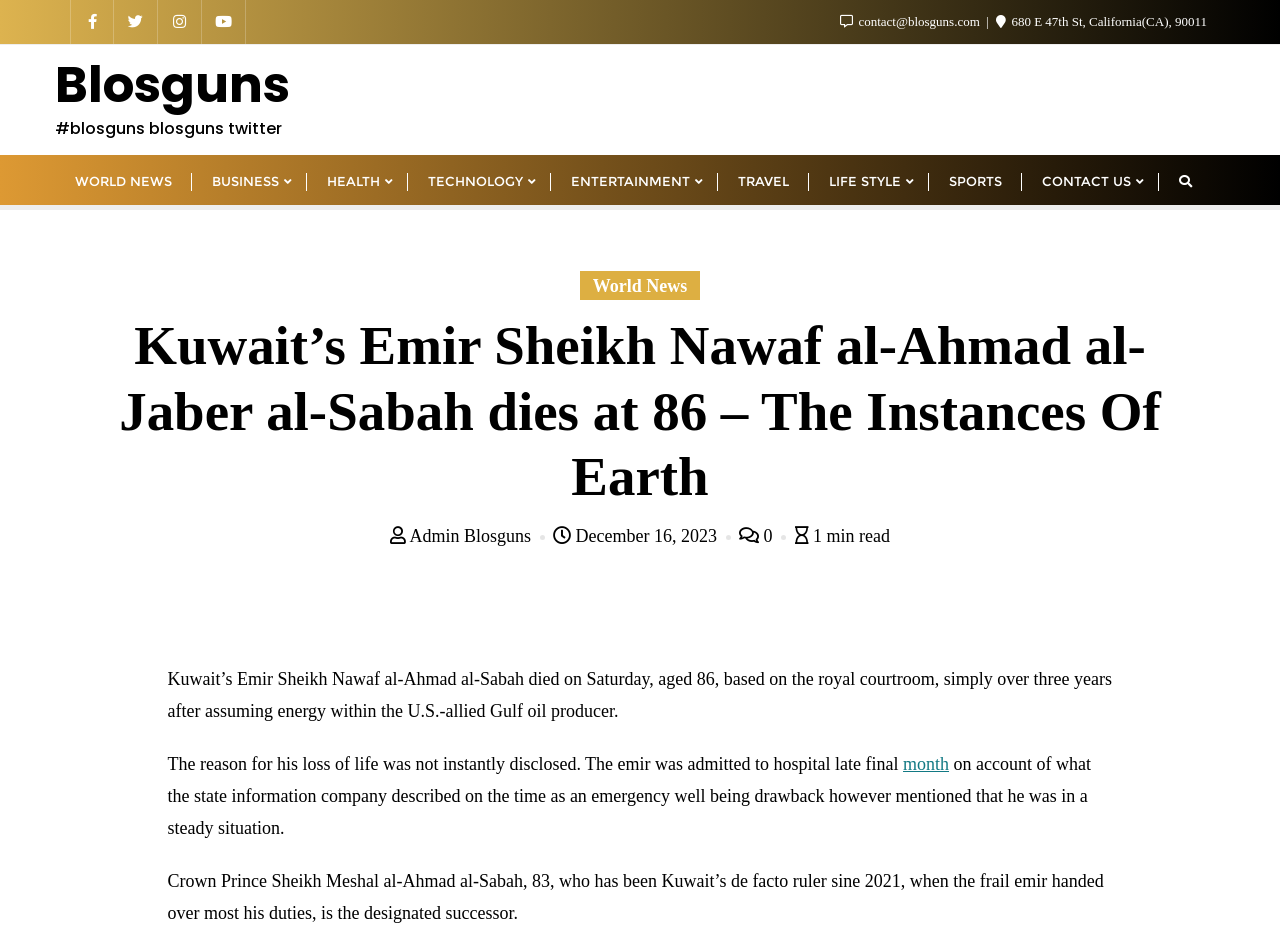Please locate the bounding box coordinates of the element that should be clicked to complete the given instruction: "View the article about Kuwait’s Emir".

[0.055, 0.335, 0.945, 0.557]